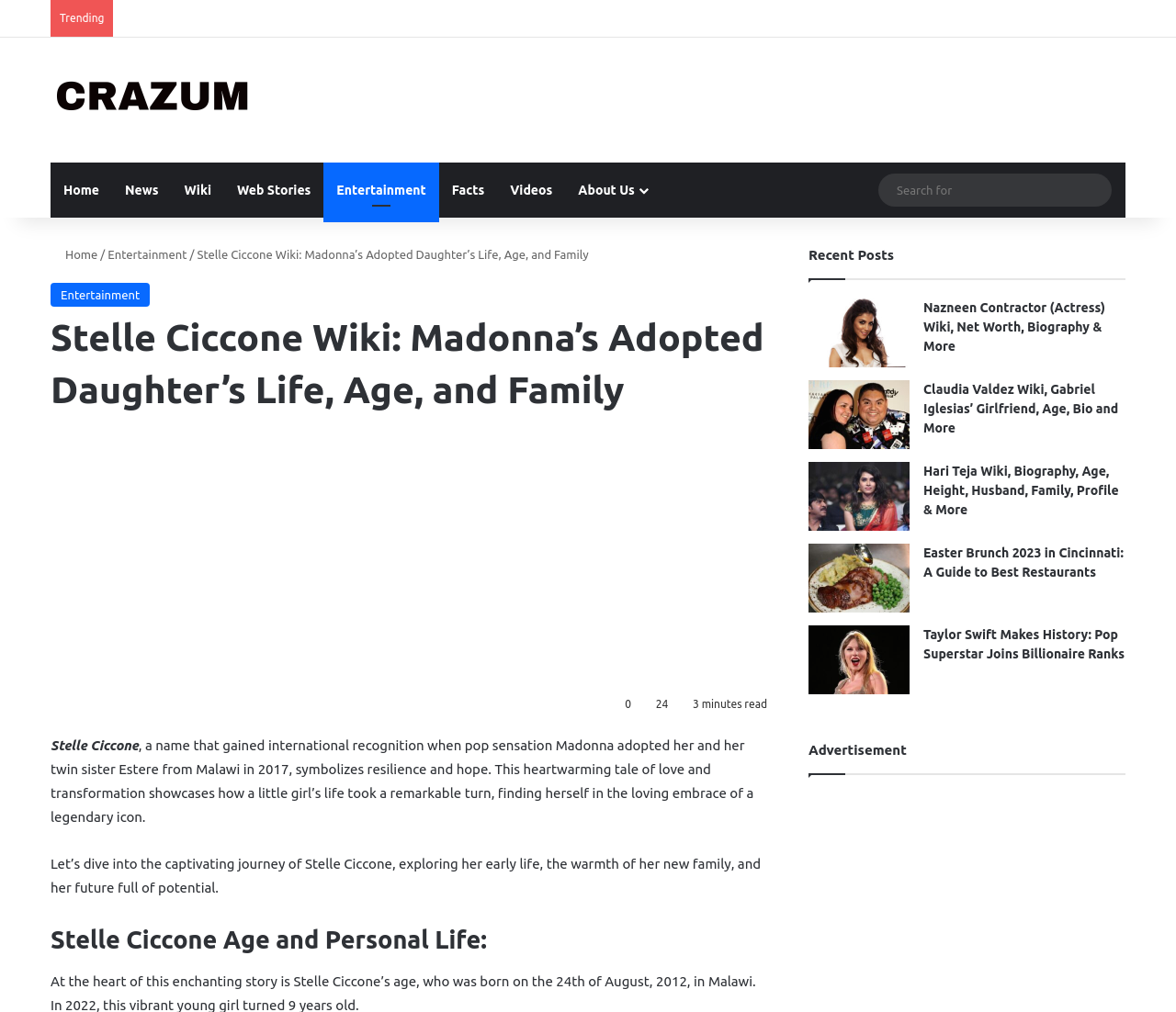Specify the bounding box coordinates of the region I need to click to perform the following instruction: "View the 'Entertainment' page". The coordinates must be four float numbers in the range of 0 to 1, i.e., [left, top, right, bottom].

[0.275, 0.161, 0.373, 0.215]